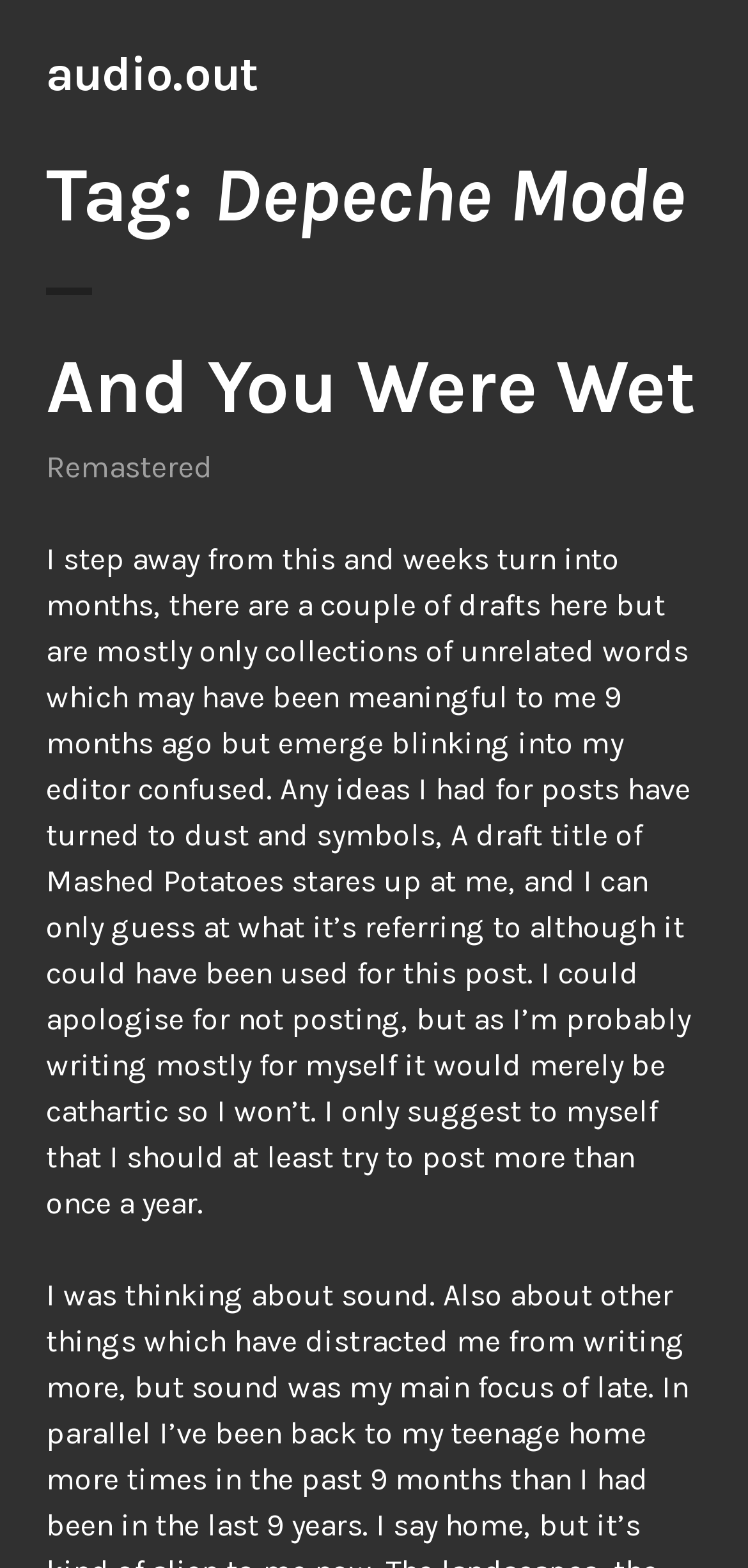Provide a comprehensive description of the webpage.

The webpage is about Depeche Mode, a music band, and appears to be a blog post or article. At the top, there is a link labeled "audio.out" which is likely a navigation element. Below this, there is a header section that spans almost the entire width of the page. Within this header, there is a heading that reads "Tag: Depeche Mode", indicating that the content is related to the band.

Further down, there is another header section that contains a heading "And You Were Wet", which is likely the title of the blog post or article. Below this, there is a link with the same text, suggesting that it may be a permalink or a way to access the content directly. Additionally, there is a link labeled "Remastered", which could be related to the music content.

The majority of the page is taken up by a block of static text, which appears to be a personal reflection or journal entry. The text discusses the author's struggles with writing and posting content, and how ideas and drafts can become outdated and unclear over time. The text is quite lengthy and takes up most of the page's vertical space.